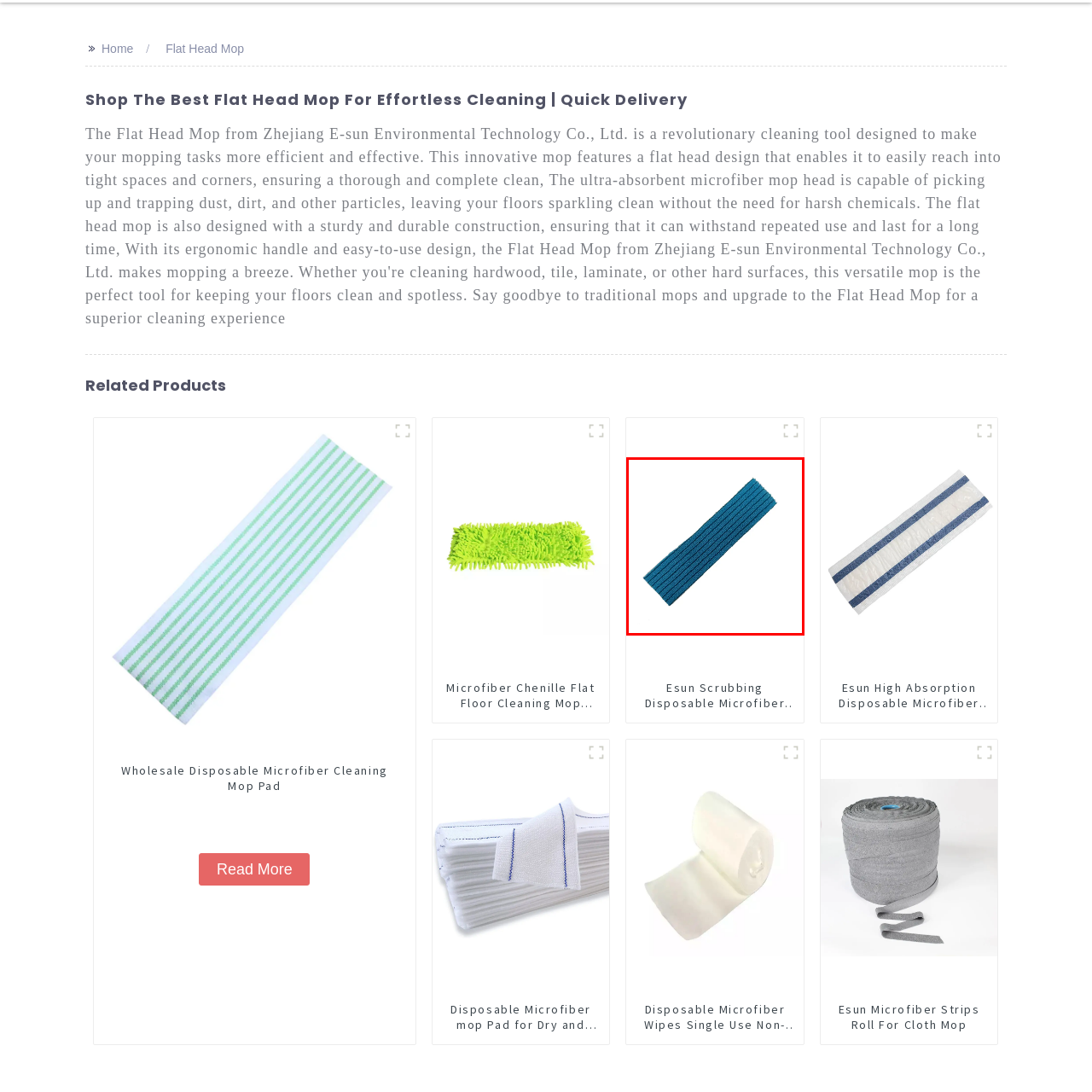Generate a comprehensive caption for the image that is marked by the red border.

The image showcases a vibrant blue microfiber strip designed for use with cloth mops. This particular strip features a textured surface, which enhances its cleaning capabilities by effectively trapping dirt and grime. Its design likely provides flexibility and ease of use, allowing for thorough cleaning of various surfaces. Ideal for both wet and dry applications, this microfiber strip represents a practical solution for efficient cleaning tasks, making it suitable for both home and commercial environments. Whether it’s for mopping floors or wiping surfaces, this product promises to deliver excellent absorption and cleaning performance.